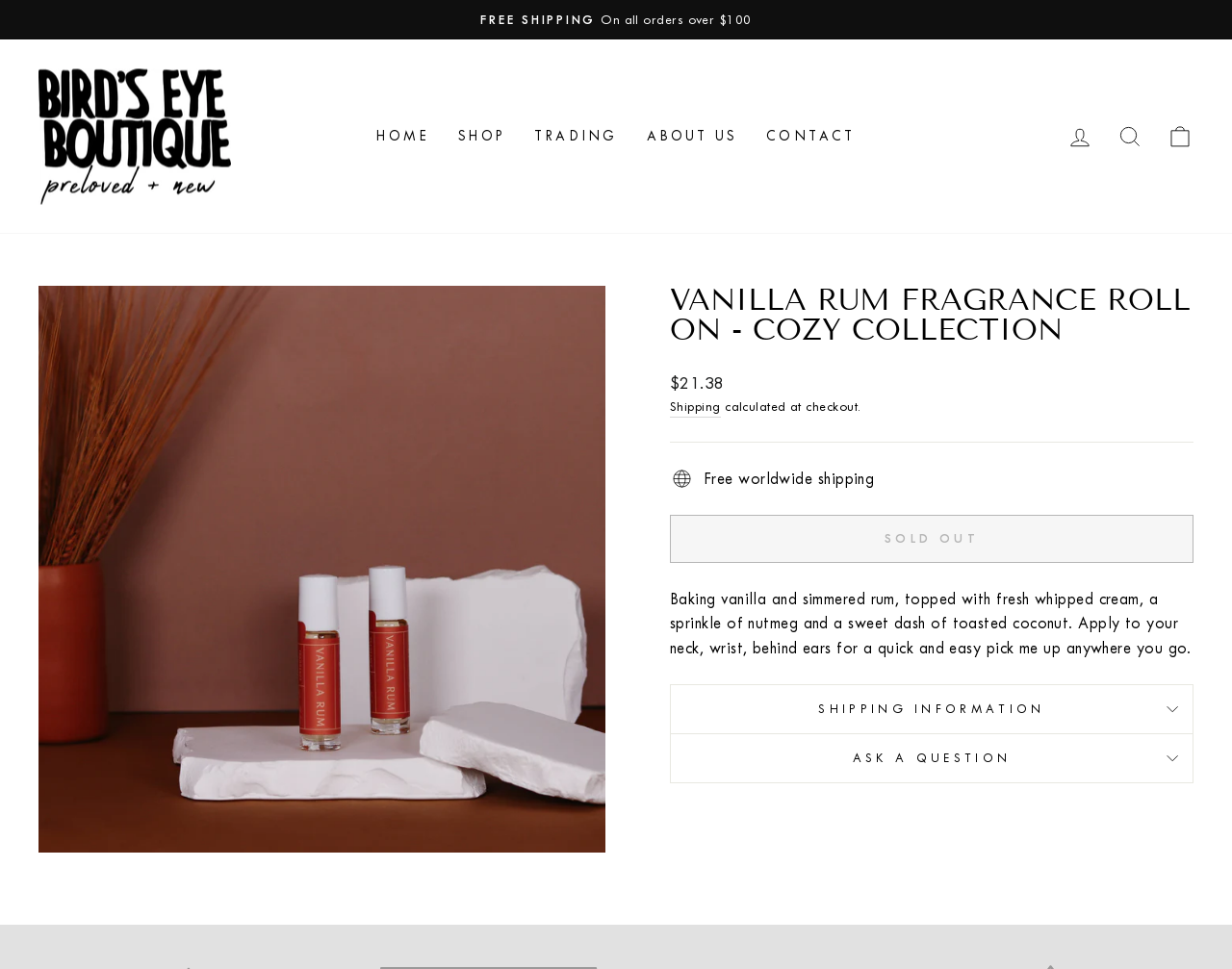Is the product currently in stock?
Please look at the screenshot and answer in one word or a short phrase.

No